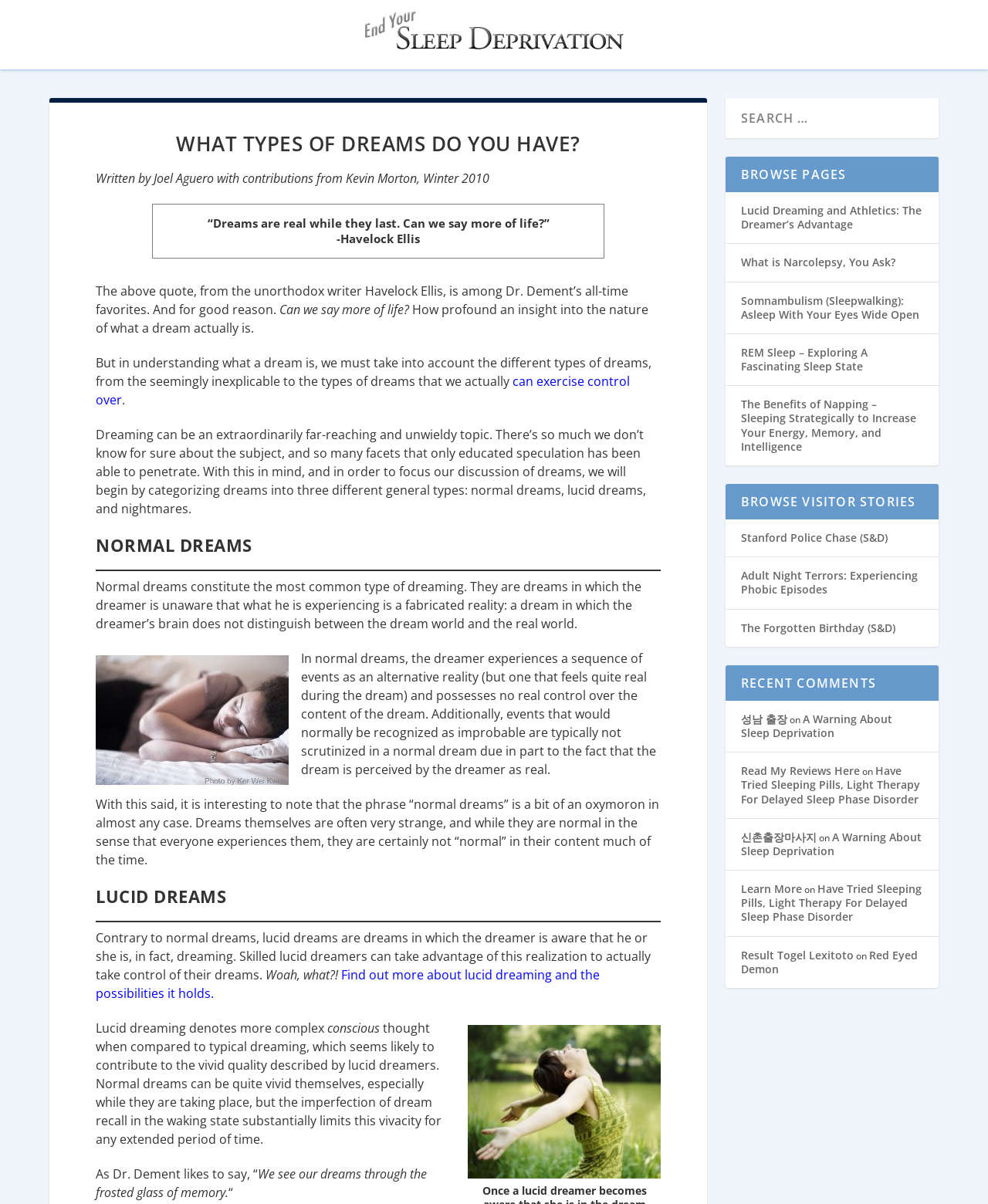Please locate the bounding box coordinates of the element's region that needs to be clicked to follow the instruction: "Search for something". The bounding box coordinates should be provided as four float numbers between 0 and 1, i.e., [left, top, right, bottom].

[0.734, 0.073, 0.95, 0.106]